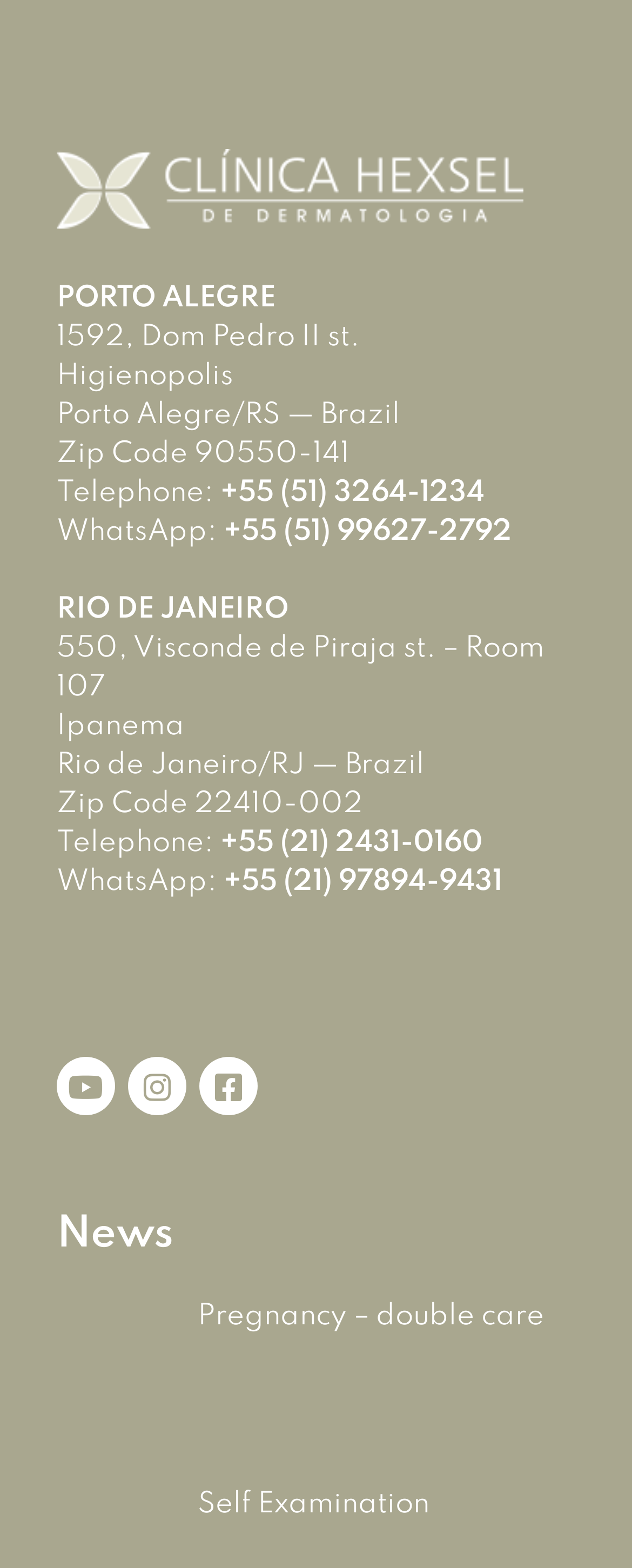Provide the bounding box coordinates of the area you need to click to execute the following instruction: "Watch the YouTube channel".

[0.108, 0.683, 0.164, 0.708]